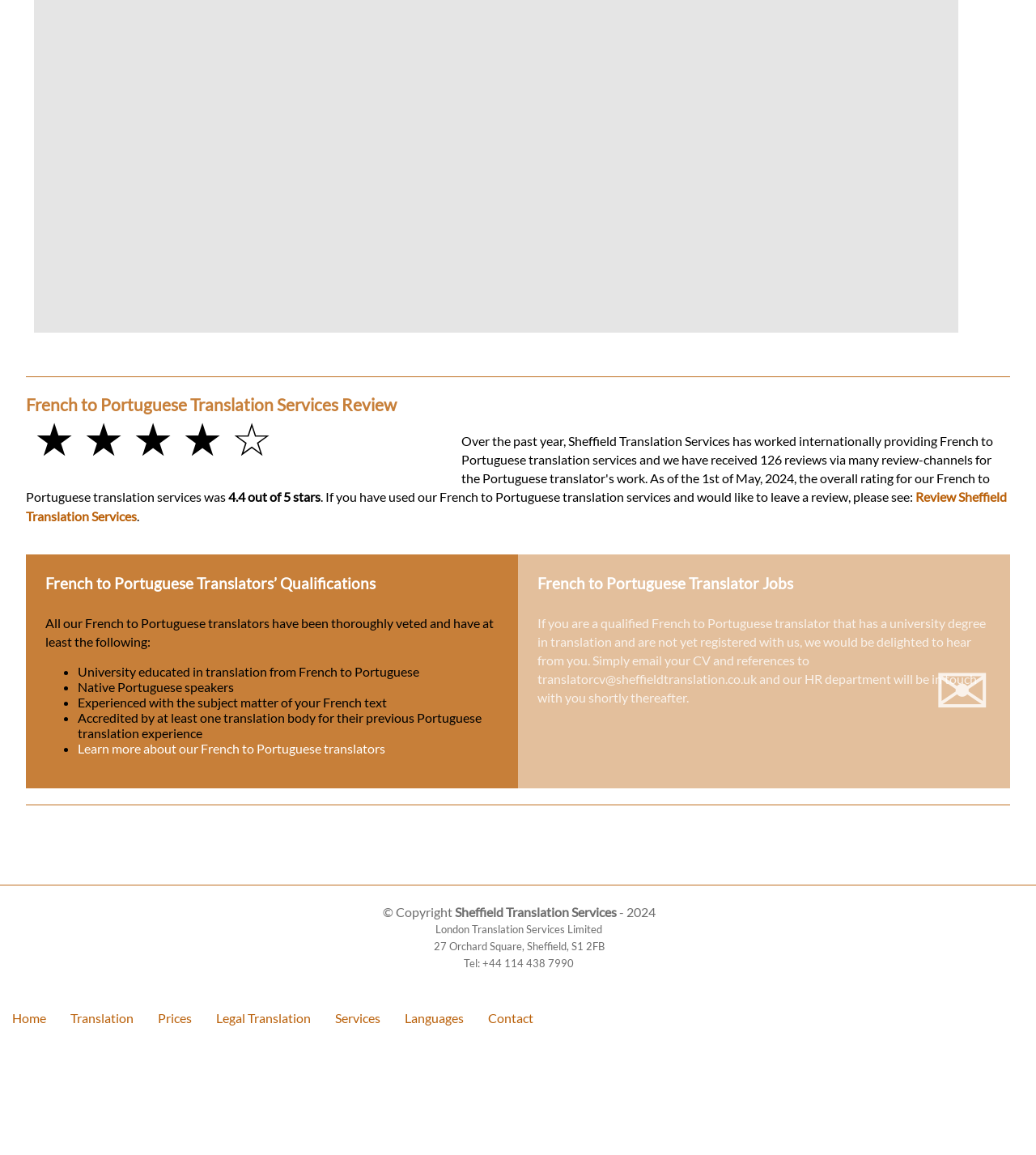Respond with a single word or phrase for the following question: 
What is the company name and address of the translation services?

Sheffield Translation Services, London Translation Services Limited